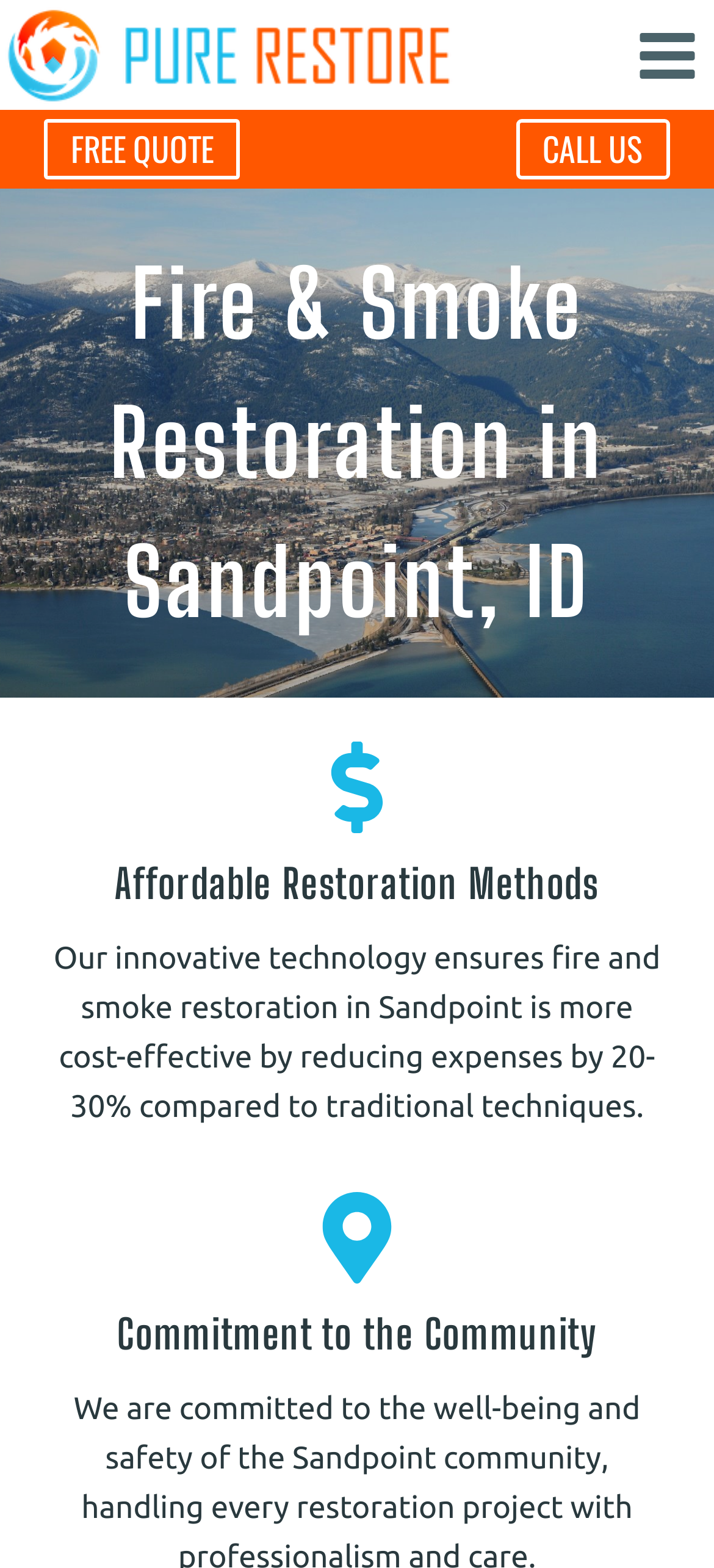Provide your answer to the question using just one word or phrase: How many links are in the top navigation?

2